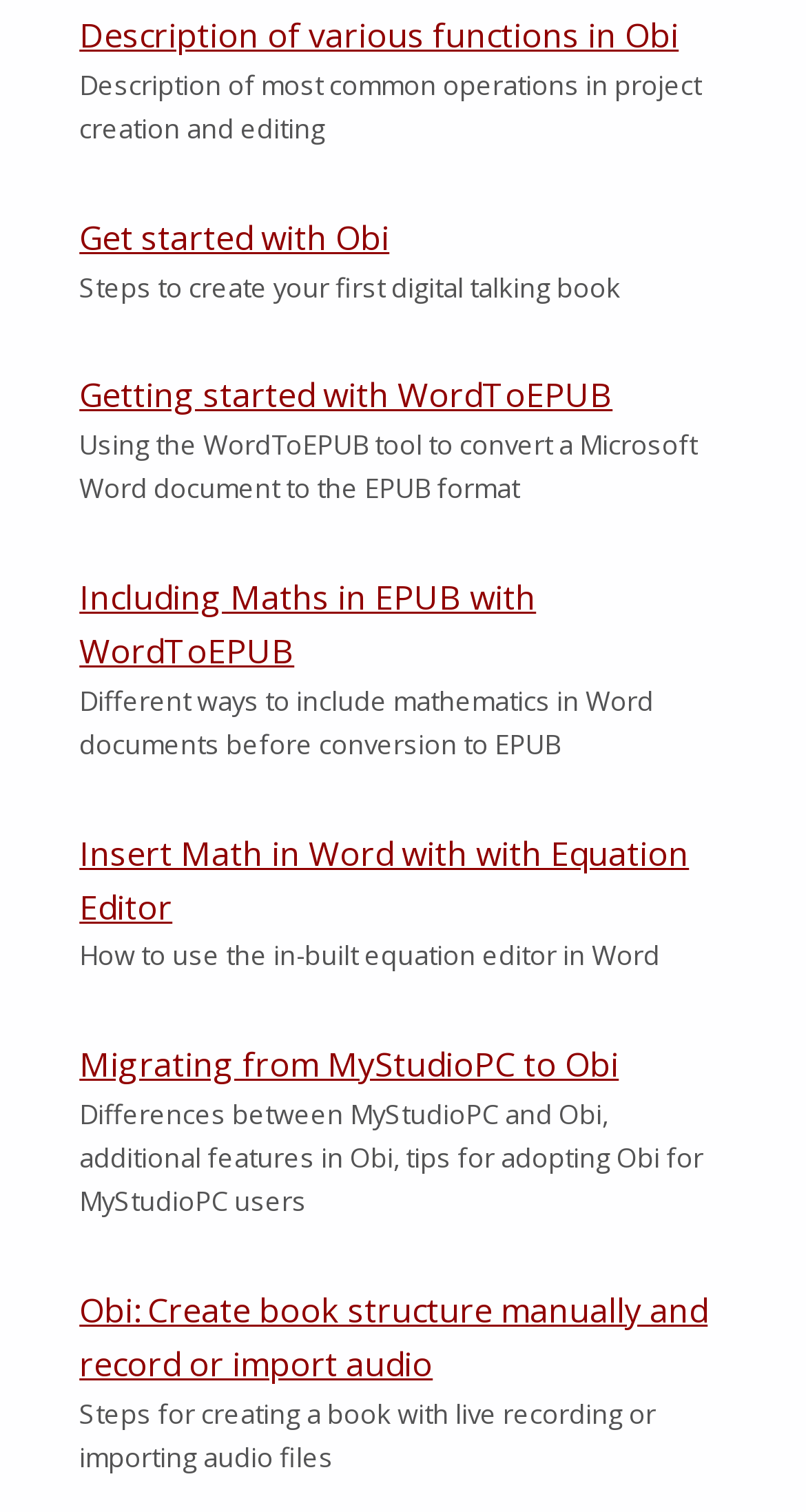Determine the bounding box coordinates for the HTML element mentioned in the following description: "Migrating from MyStudioPC to Obi". The coordinates should be a list of four floats ranging from 0 to 1, represented as [left, top, right, bottom].

[0.098, 0.689, 0.768, 0.719]